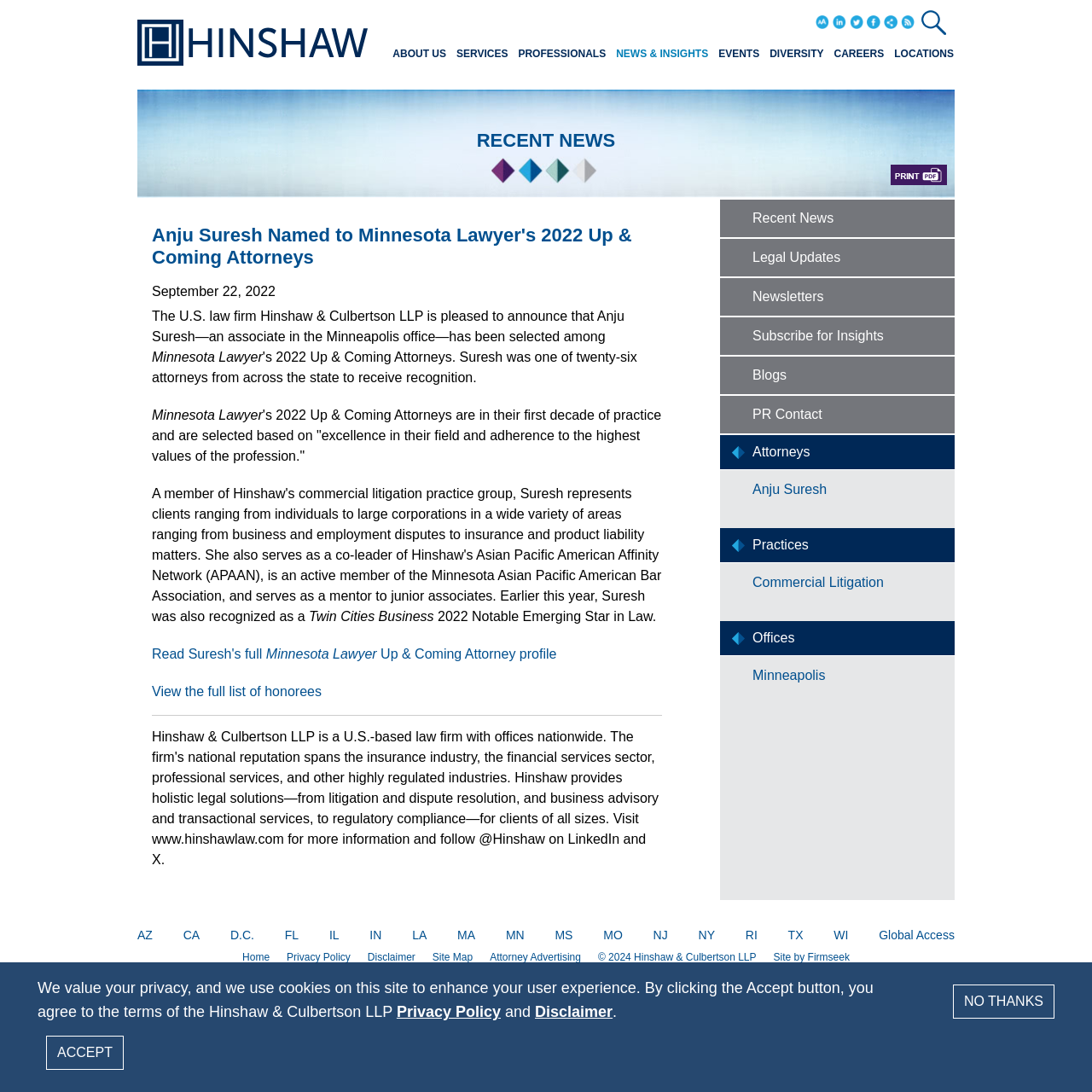Locate the bounding box coordinates of the clickable part needed for the task: "Read Suresh's full Minnesota Lawyer Up & Coming Attorney profile".

[0.139, 0.592, 0.51, 0.605]